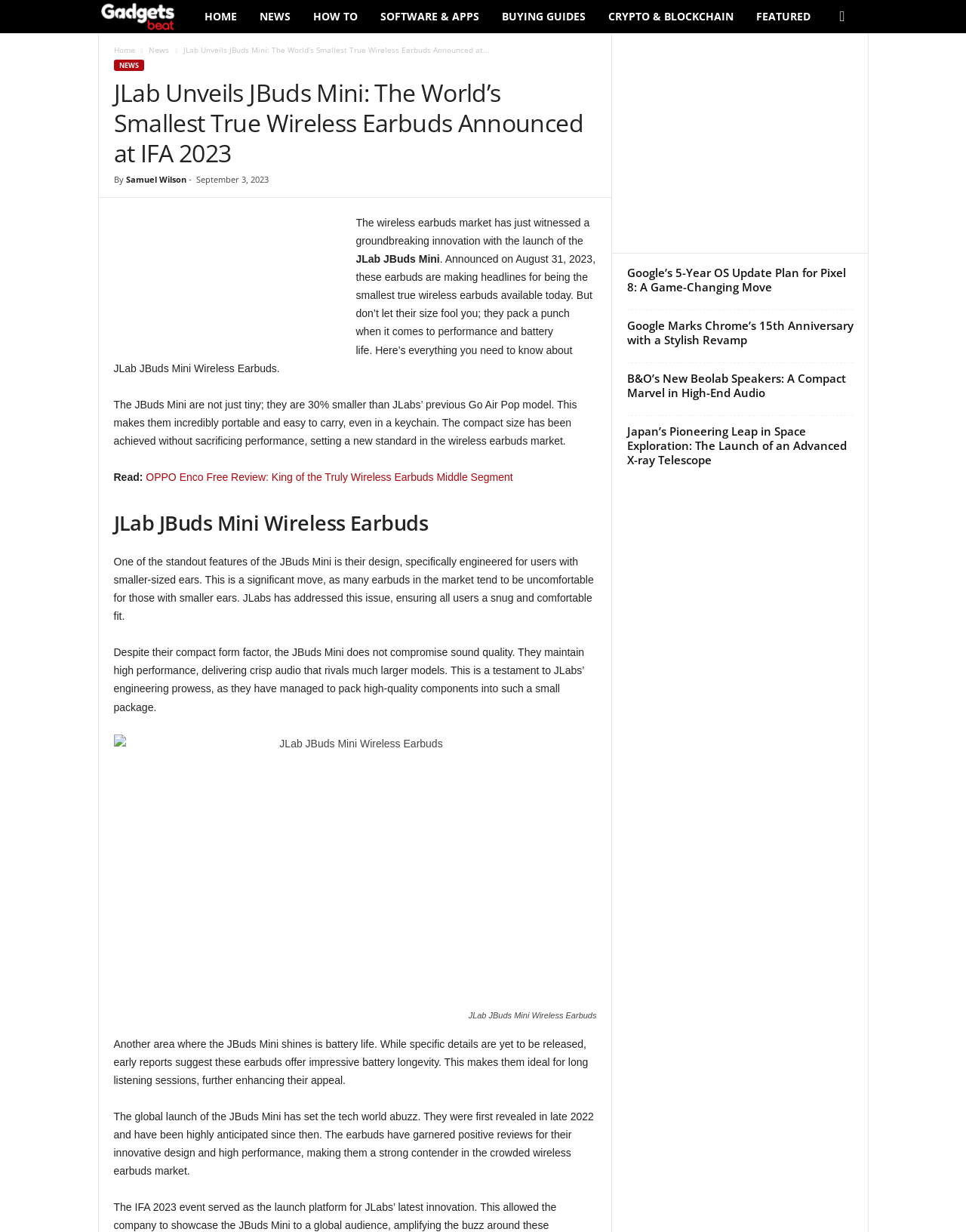Please reply with a single word or brief phrase to the question: 
What is the name of the smallest true wireless earbuds?

JLab JBuds Mini